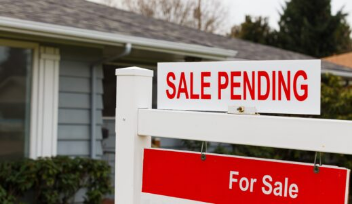What color is the siding of the house?
Please provide a detailed and comprehensive answer to the question.

The house in the background has light blue siding, which adds a welcoming touch and emphasizes the appeal of the property to prospective buyers.